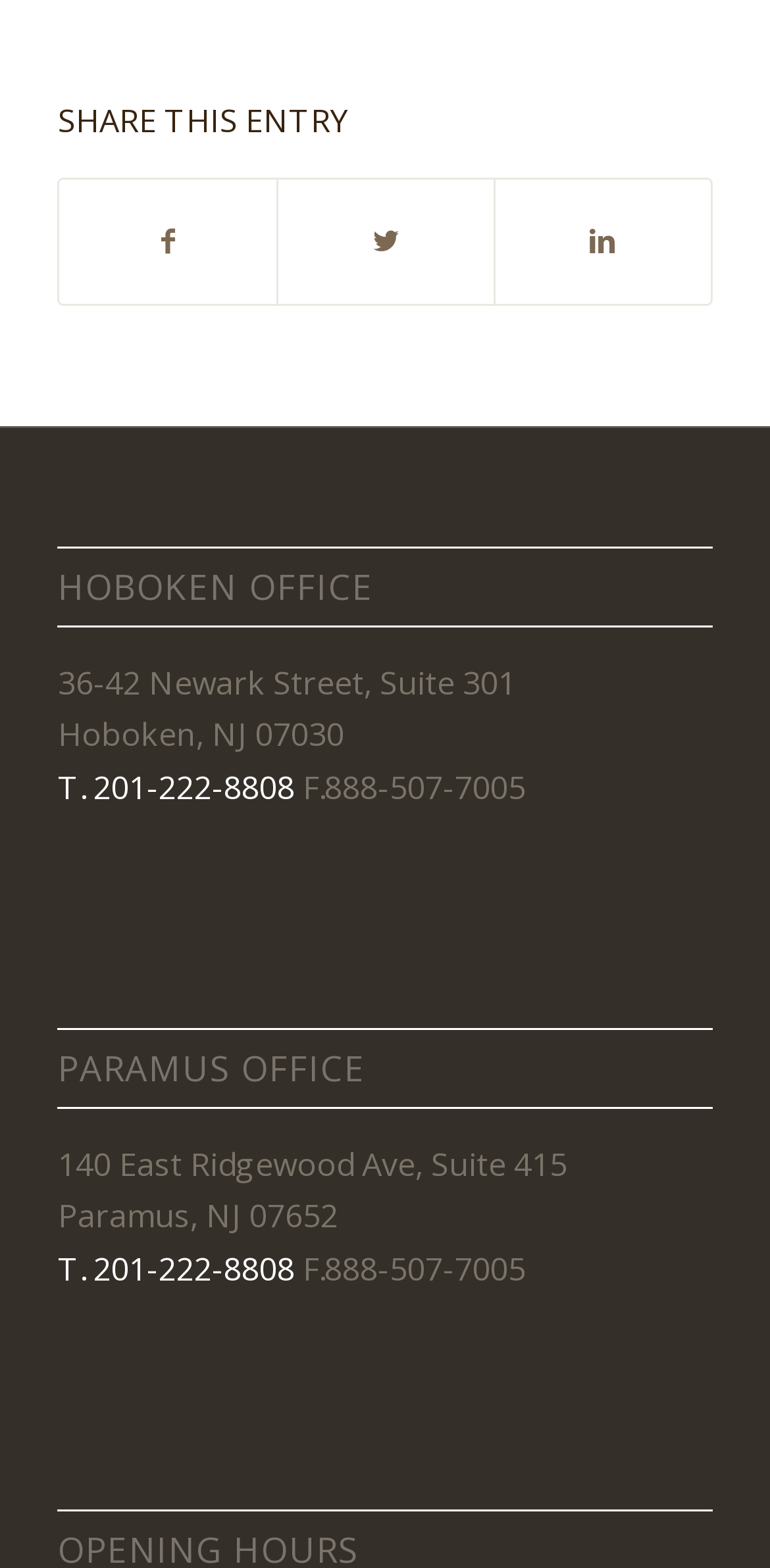Determine the bounding box of the UI element mentioned here: "T. 201-222-8808". The coordinates must be in the format [left, top, right, bottom] with values ranging from 0 to 1.

[0.075, 0.795, 0.383, 0.823]